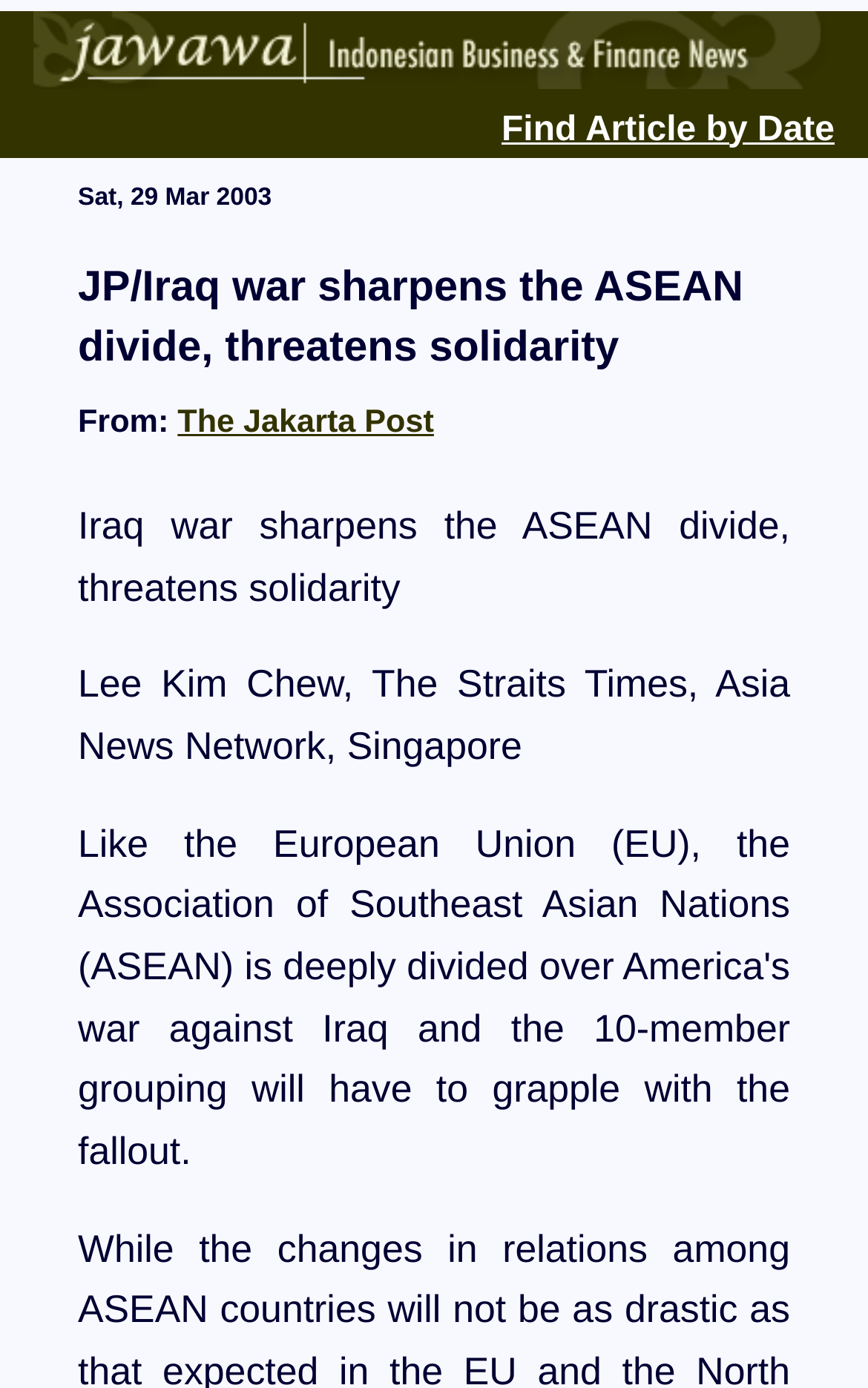From the given element description: "The Jakarta Post", find the bounding box for the UI element. Provide the coordinates as four float numbers between 0 and 1, in the order [left, top, right, bottom].

[0.205, 0.292, 0.5, 0.317]